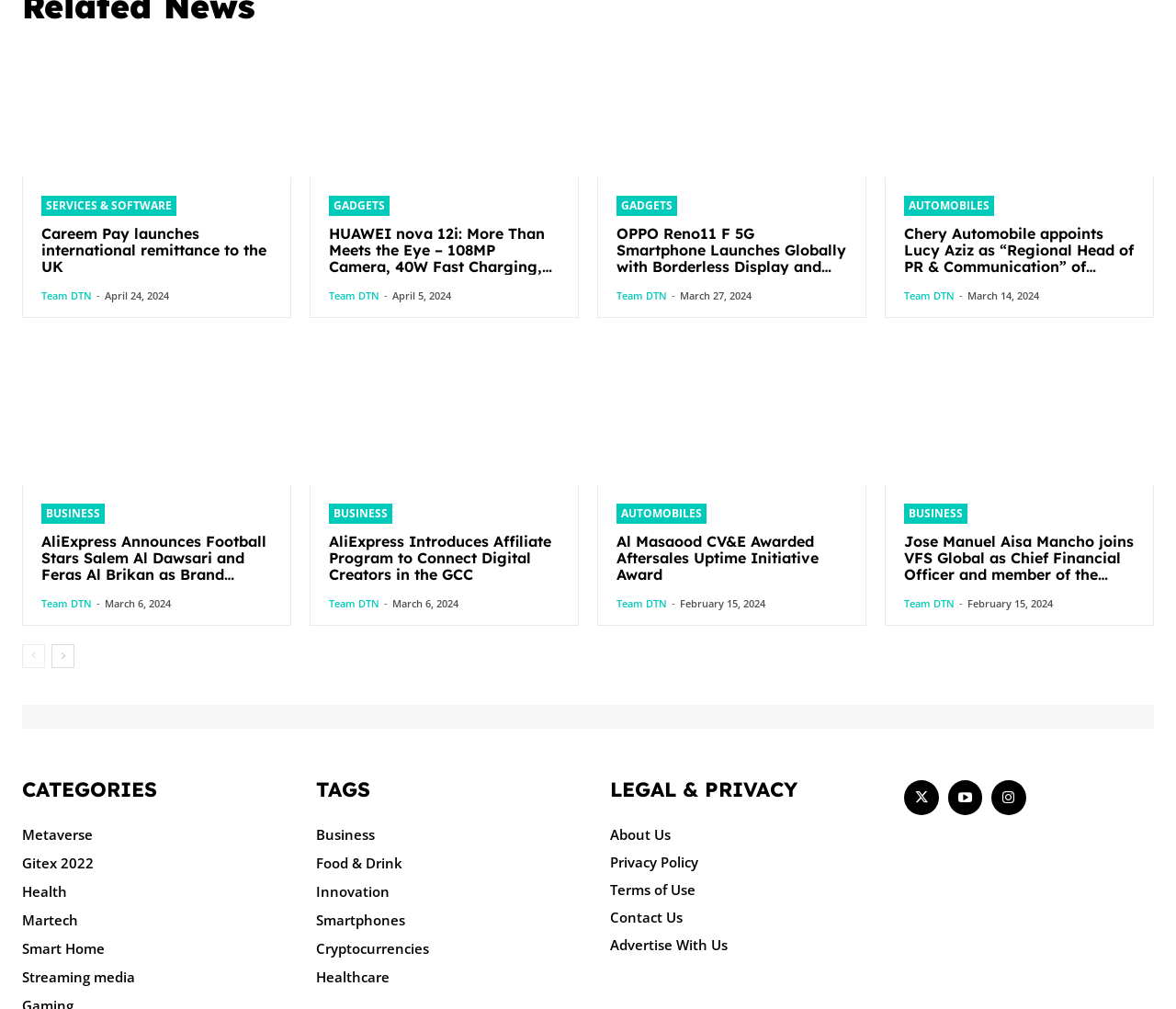Find and provide the bounding box coordinates for the UI element described with: "Team DTN".

[0.035, 0.589, 0.078, 0.603]